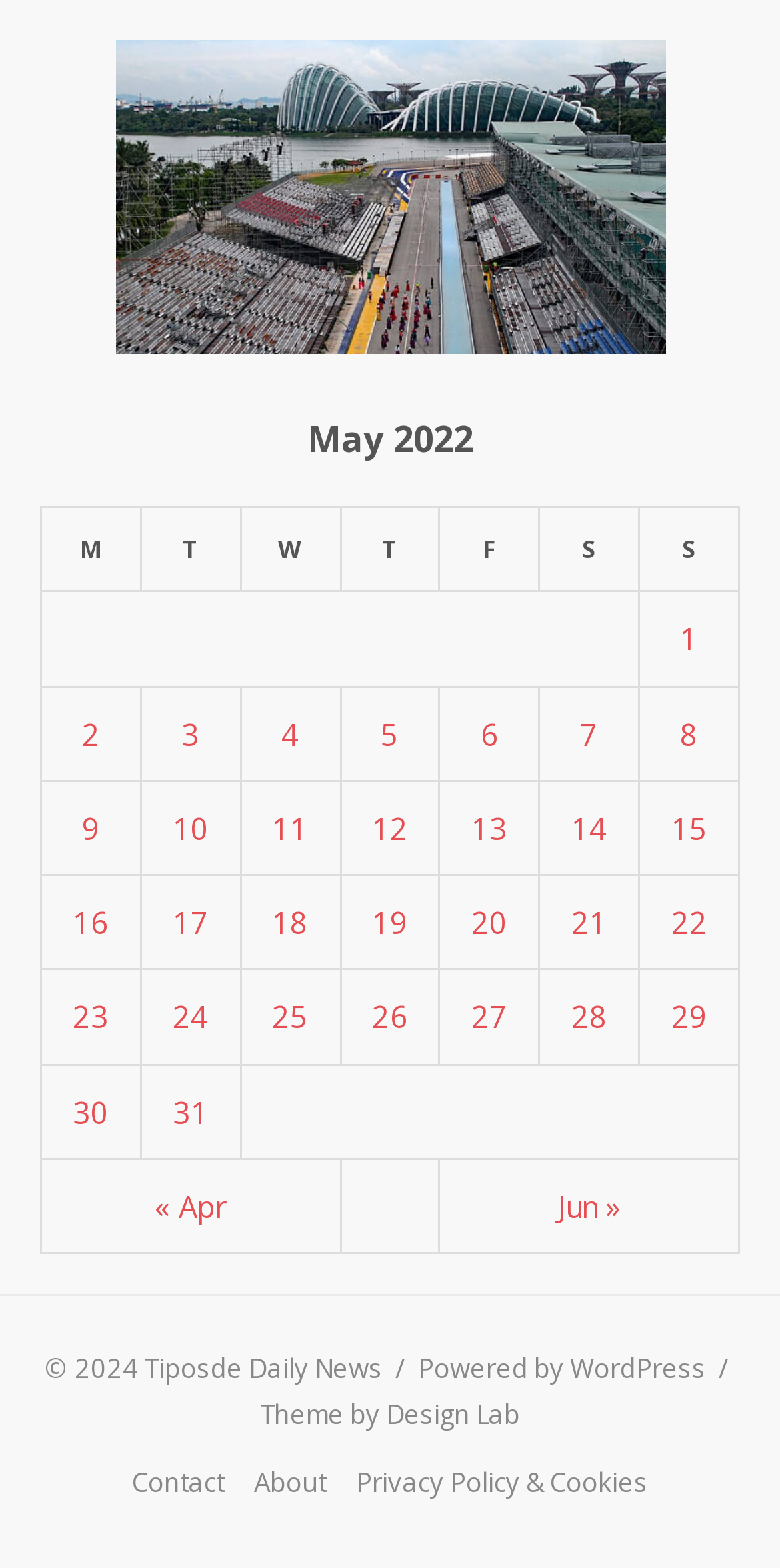What is the date of the first post?
Please answer the question with a detailed response using the information from the screenshot.

The date of the first post can be found in the gridcell element which contains the link 'Posts published on May 1, 2022'.